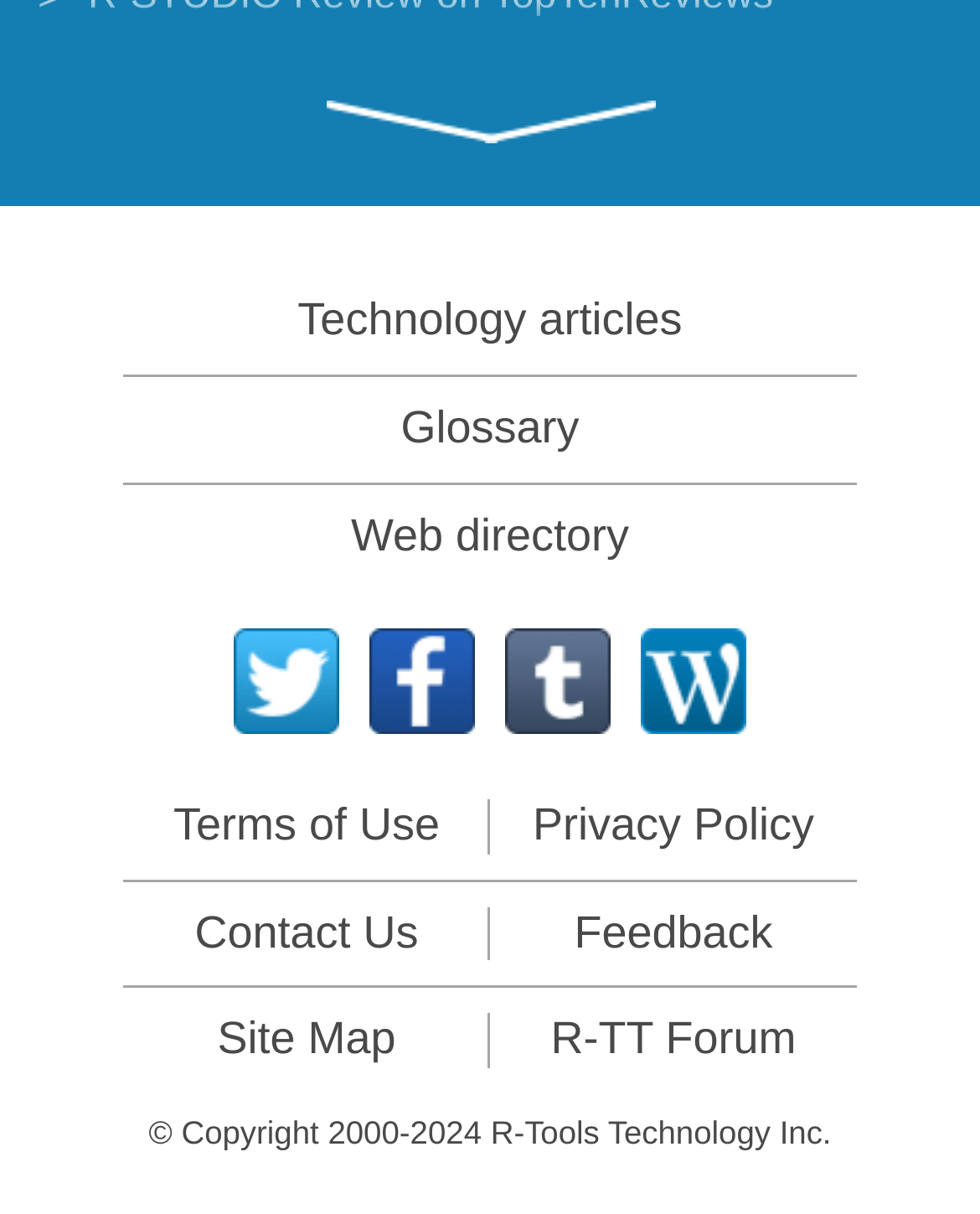Please identify the bounding box coordinates of the region to click in order to complete the given instruction: "Read Technology articles". The coordinates should be four float numbers between 0 and 1, i.e., [left, top, right, bottom].

[0.304, 0.222, 0.696, 0.308]